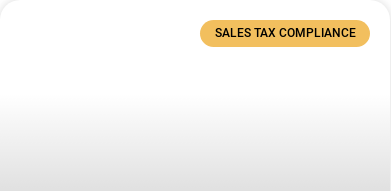Use one word or a short phrase to answer the question provided: 
What design element highlights the importance of sales tax compliance?

Vibrant background of the button